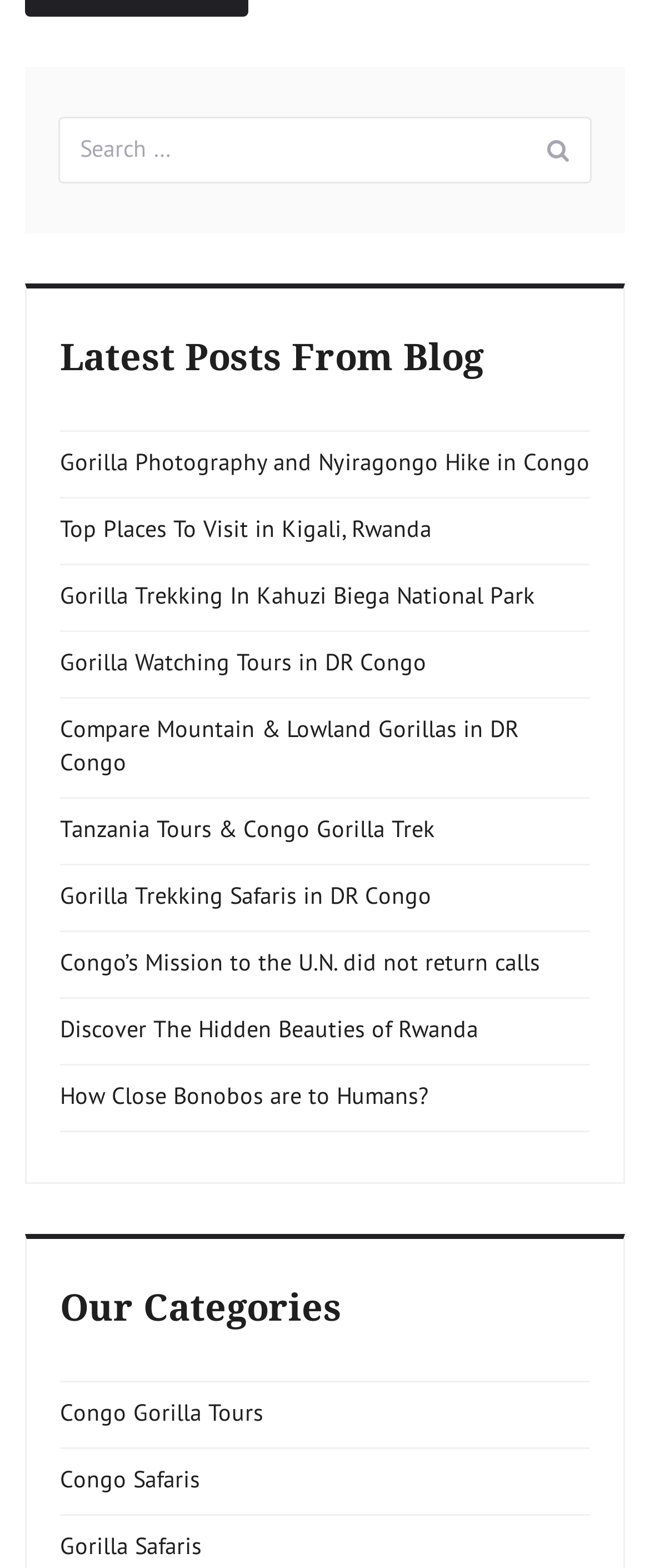Please identify the bounding box coordinates of where to click in order to follow the instruction: "explore Congo Gorilla Tours".

[0.092, 0.891, 0.405, 0.91]